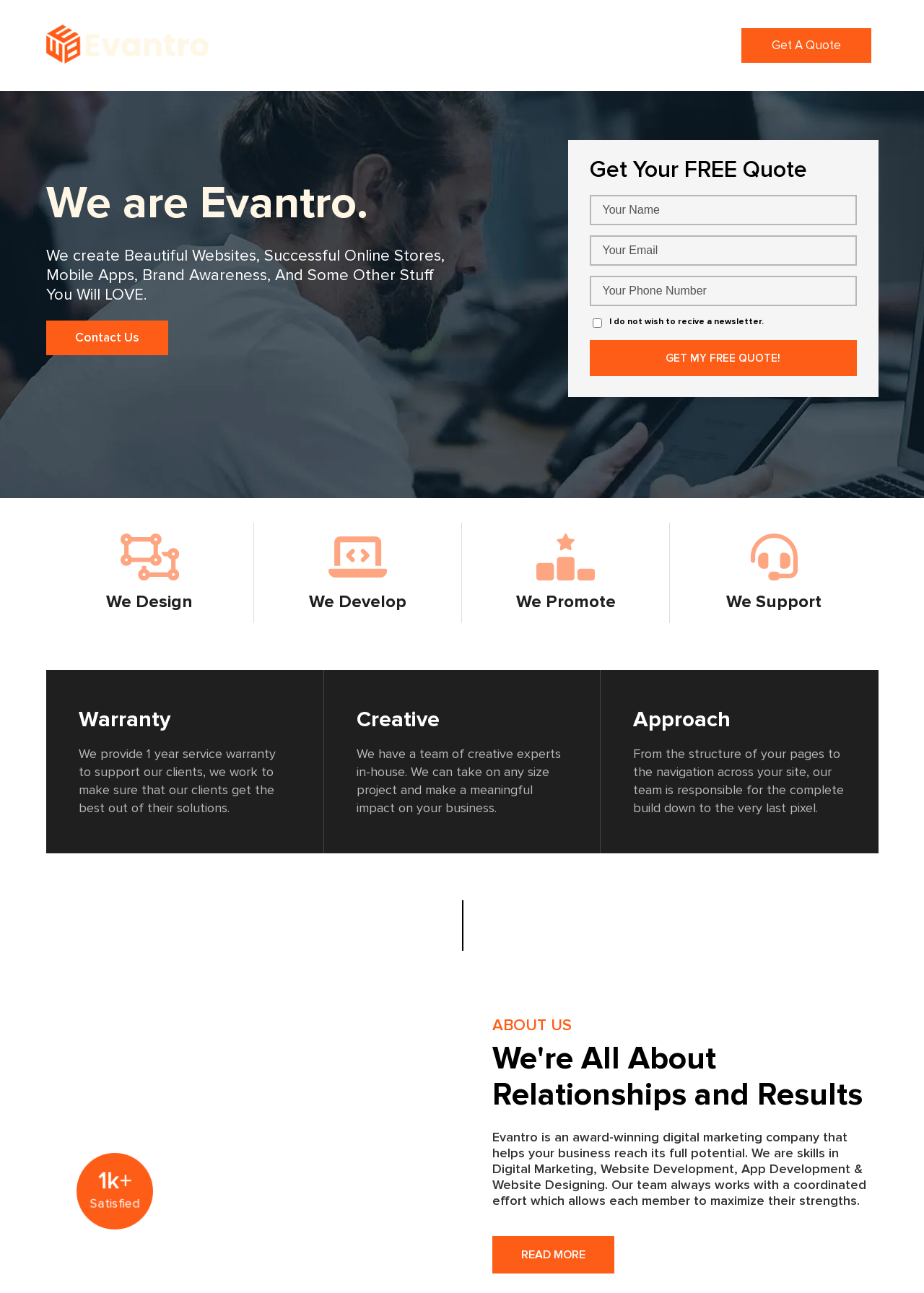Provide a thorough and detailed response to the question by examining the image: 
How many satisfied clients are mentioned on the webpage?

The webpage mentions that there are over 1,000 satisfied clients, which is indicated by the text '1k+' in the section showcasing the agency's achievements.